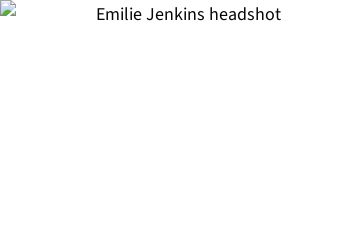Produce a meticulous caption for the image.

This image features a headshot of Emilie Jenkins, who is depicted in a professional yet approachable manner. Emilie is described as a multifaceted individual—she is a beekeeper, baker, and cellist residing in Bellingham, WA. The setting suggests a warm and inviting personality, reflective of her passions and interests. 

In her personal life, Emilie shares her home with her husband and two lively boys, indicating a nurturing and vibrant family environment. Beyond her creative pursuits, she dedicates herself to empowering women during their birthing experiences as a pre-certified Birth and Postpartum Doula, highlighting her commitment to unbiased support in a critical life stage. Her leisure activities include reading, sipping tea, and maintaining her urban homestead, illustrating her love for nature and tranquility.

Overall, Emilie Jenkins embodies a blend of artistic talent, familial devotion, and community service, making her a noteworthy figure in her local and professional circles.